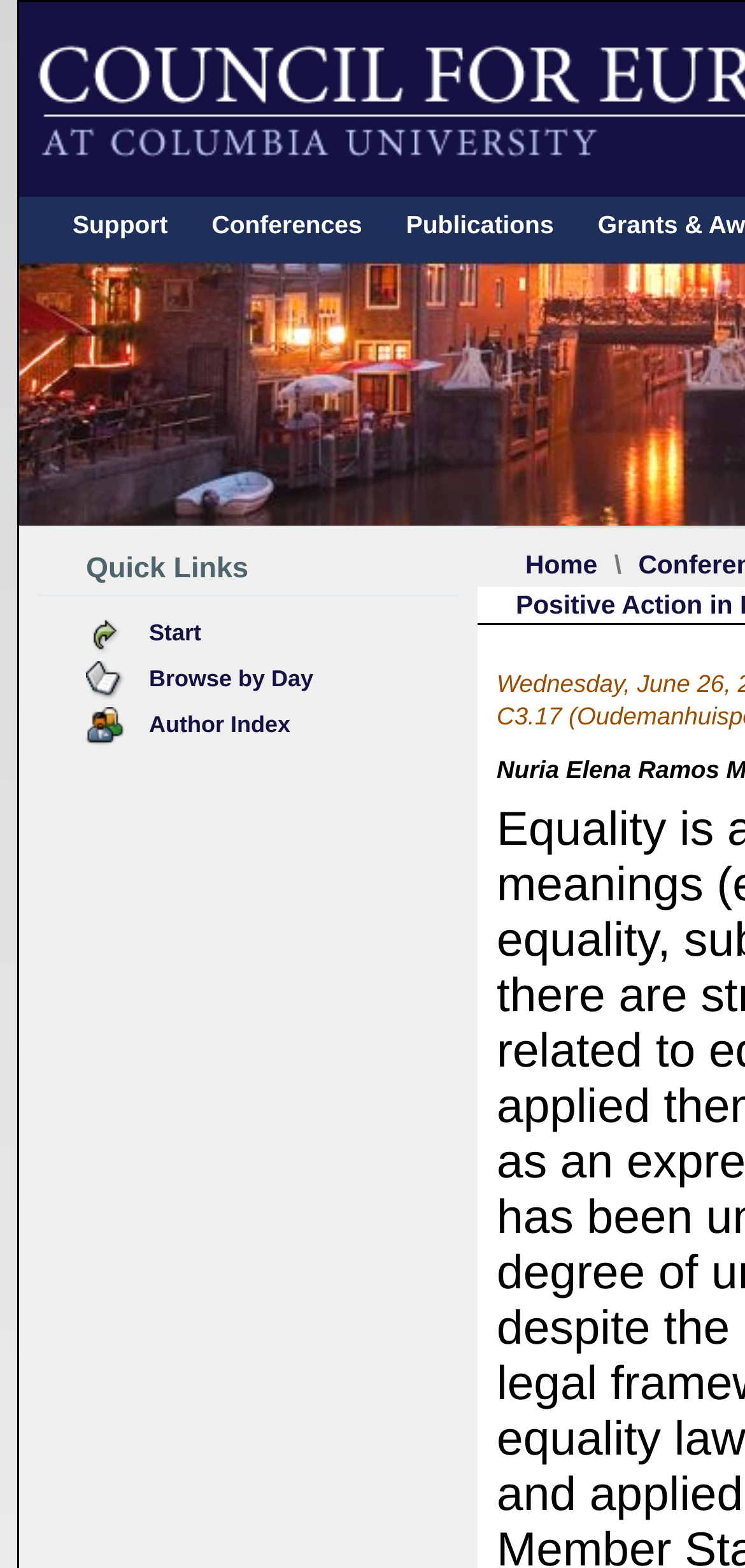Create a detailed narrative of the webpage’s visual and textual elements.

The webpage appears to be a conference paper webpage, specifically focused on the 20th International Conference of Europeanists. At the top, there are three main links: "Support", "Conferences", and "Publications", which are positioned horizontally and take up about half of the top section of the page.

Below these links, there is a section labeled "Quick Links" with three icons and corresponding links: "Start", "Browse by Day", and "Author Index". These links are positioned vertically, with the icons to the left and the text to the right.

To the right of the "Quick Links" section, there is a "Home" link. Above the "Home" link, there is a backslash symbol, which may indicate a navigation path.

The overall layout of the webpage is simple and easy to navigate, with clear headings and concise text. The use of icons and links provides a clear visual hierarchy, making it easy to find specific information on the page.